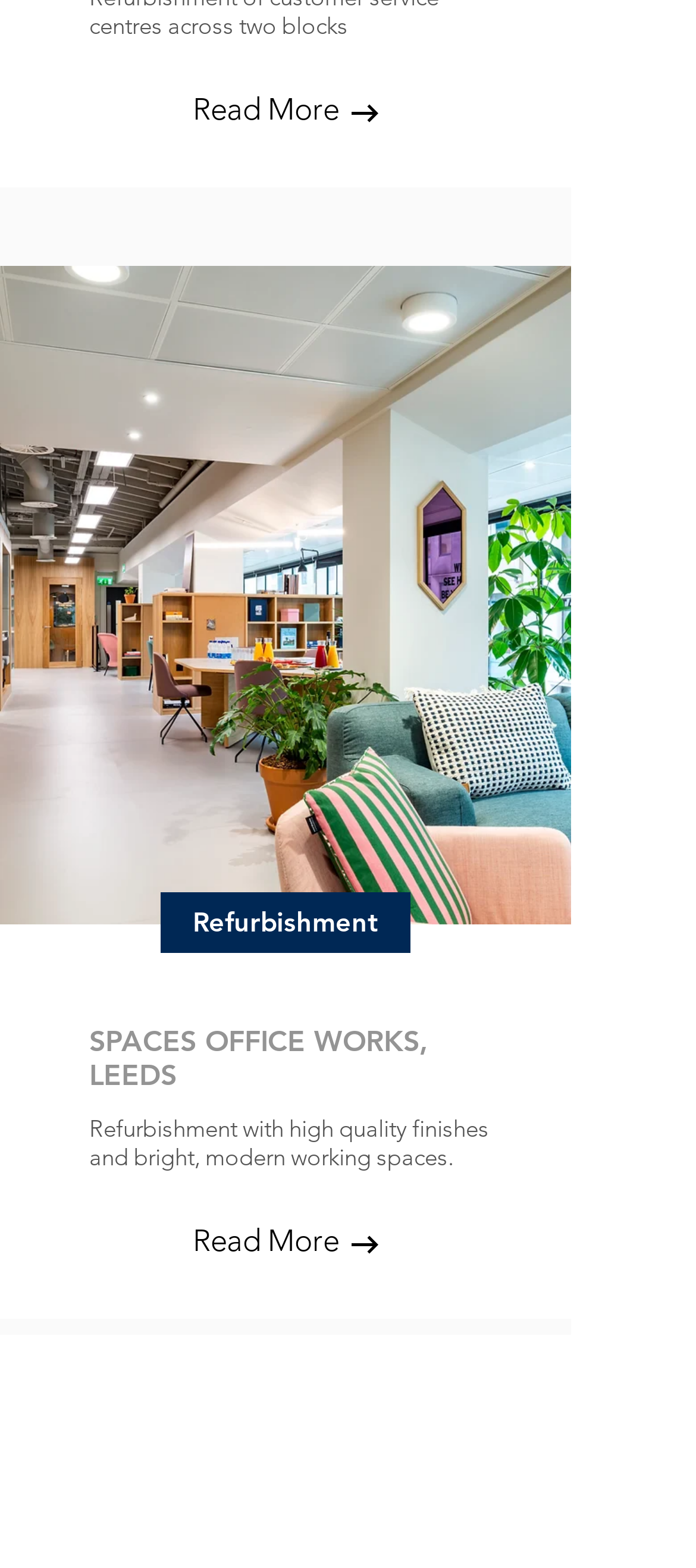Please answer the following question using a single word or phrase: 
What type of work is mentioned on the page?

Refurbishment